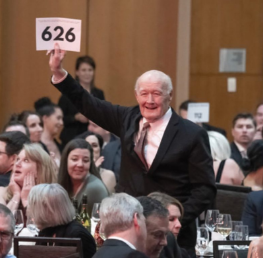Describe every significant element in the image thoroughly.

In a vibrant fundraising event, an enthusiastic participant holds up a bidding sign marked '626', showcasing his eagerness to contribute. Clad in a smart suit and a confident smile, he stands out amidst a sea of attendees. The atmosphere is charged with excitement as guests, seated at elegantly set tables adorned with wine glasses and dinnerware, engage in lively conversation. The event is characterized by a sense of community and generosity, with everyone focused on supporting a noble cause. The backdrop suggests a well-organized gathering, reflecting the importance of the event and the collective effort to raise funds for charity.